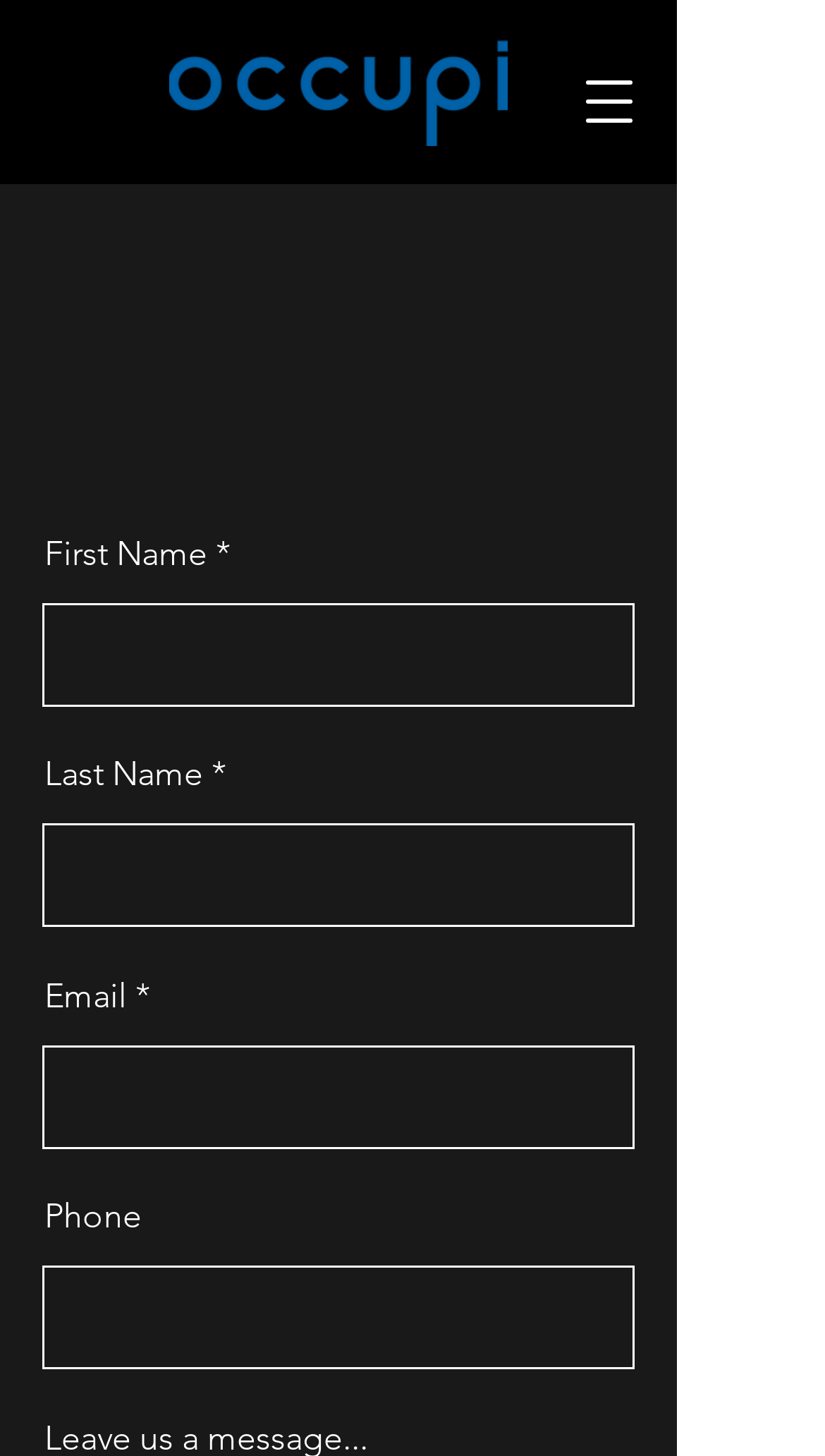Answer the following in one word or a short phrase: 
How many input fields are required in the contact form?

3